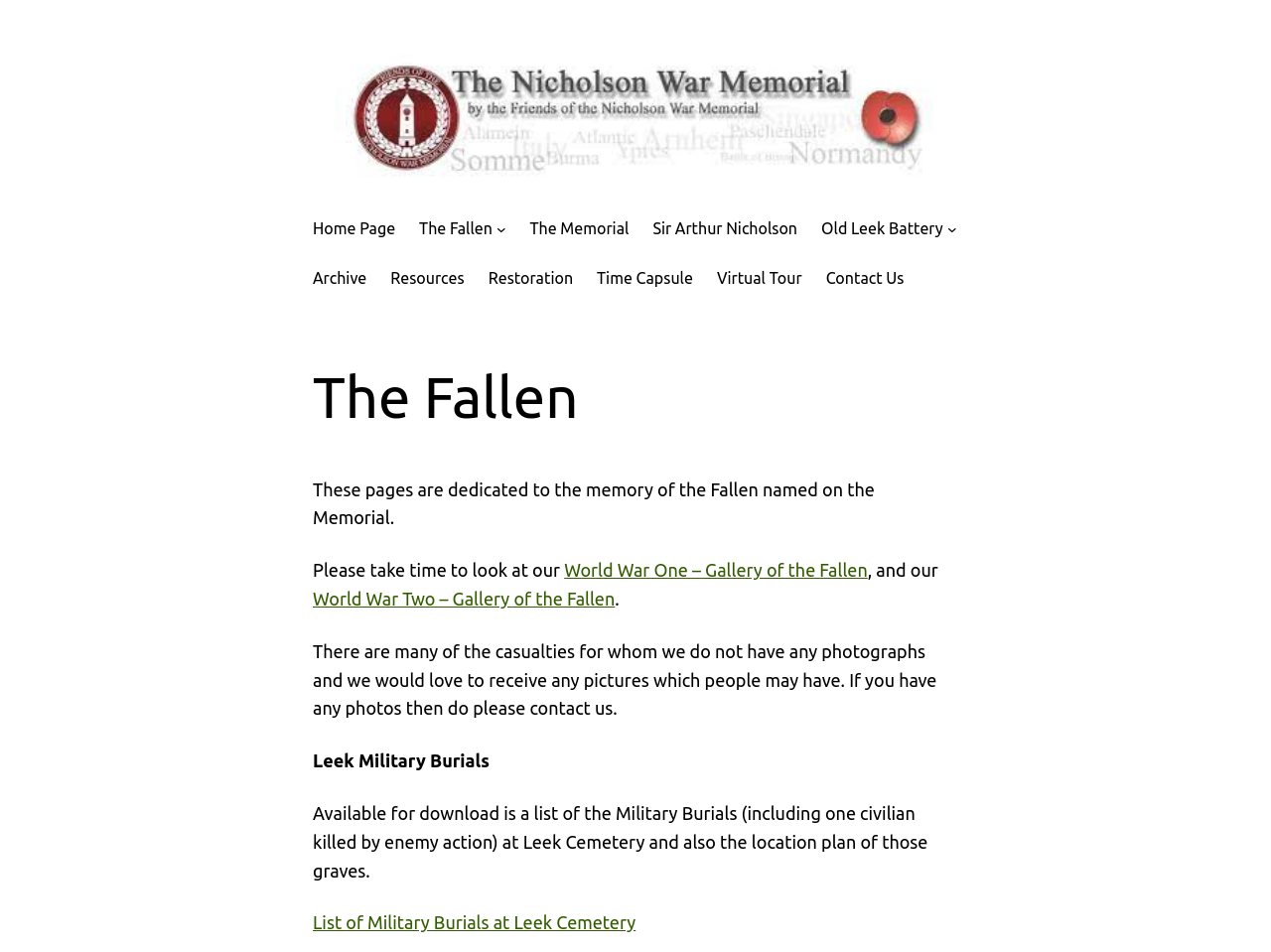Locate the bounding box of the user interface element based on this description: "The Fallen".

[0.33, 0.228, 0.387, 0.254]